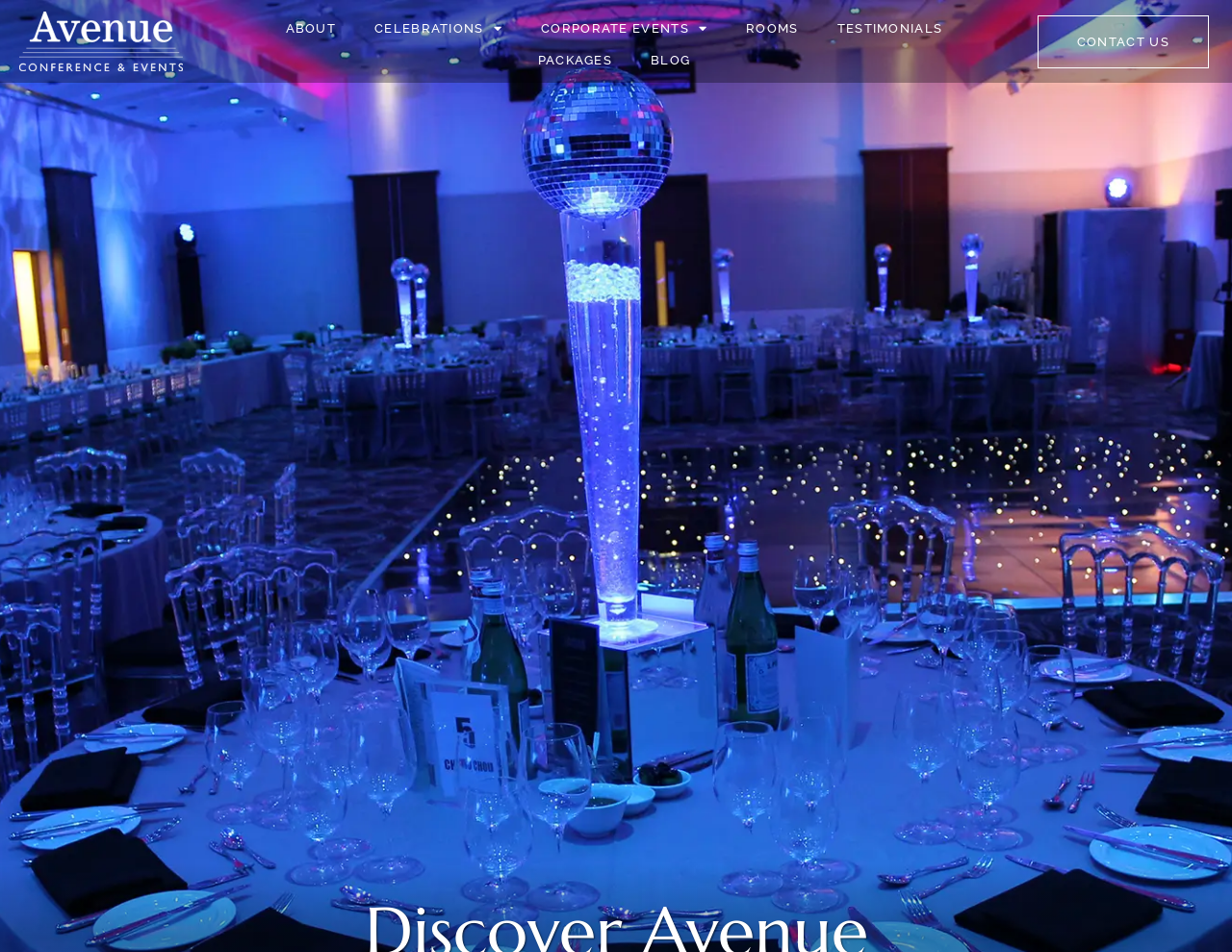Please specify the coordinates of the bounding box for the element that should be clicked to carry out this instruction: "go to about page". The coordinates must be four float numbers between 0 and 1, formatted as [left, top, right, bottom].

[0.216, 0.01, 0.288, 0.05]